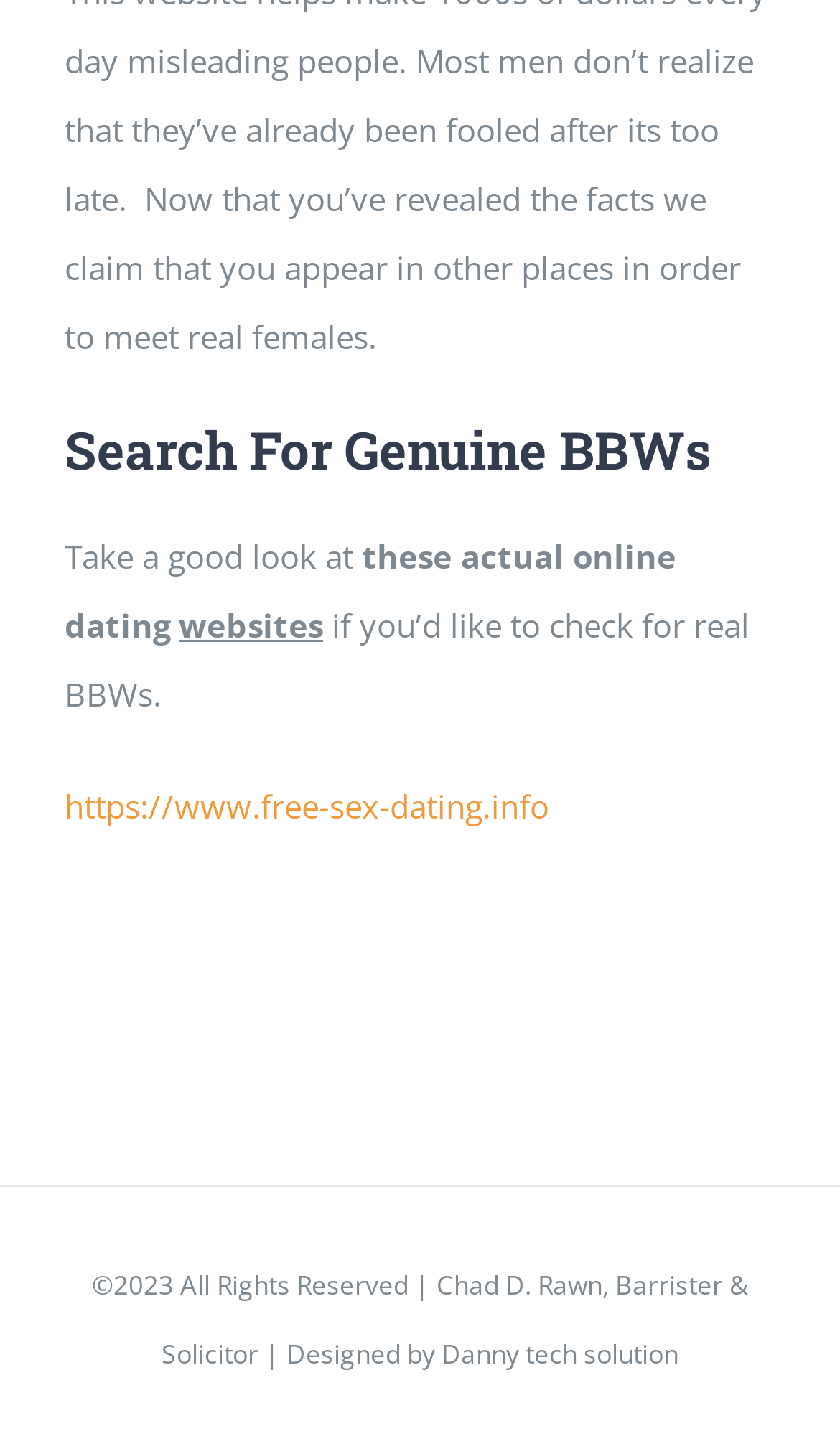Bounding box coordinates are given in the format (top-left x, top-left y, bottom-right x, bottom-right y). All values should be floating point numbers between 0 and 1. Provide the bounding box coordinate for the UI element described as: Social Media

None